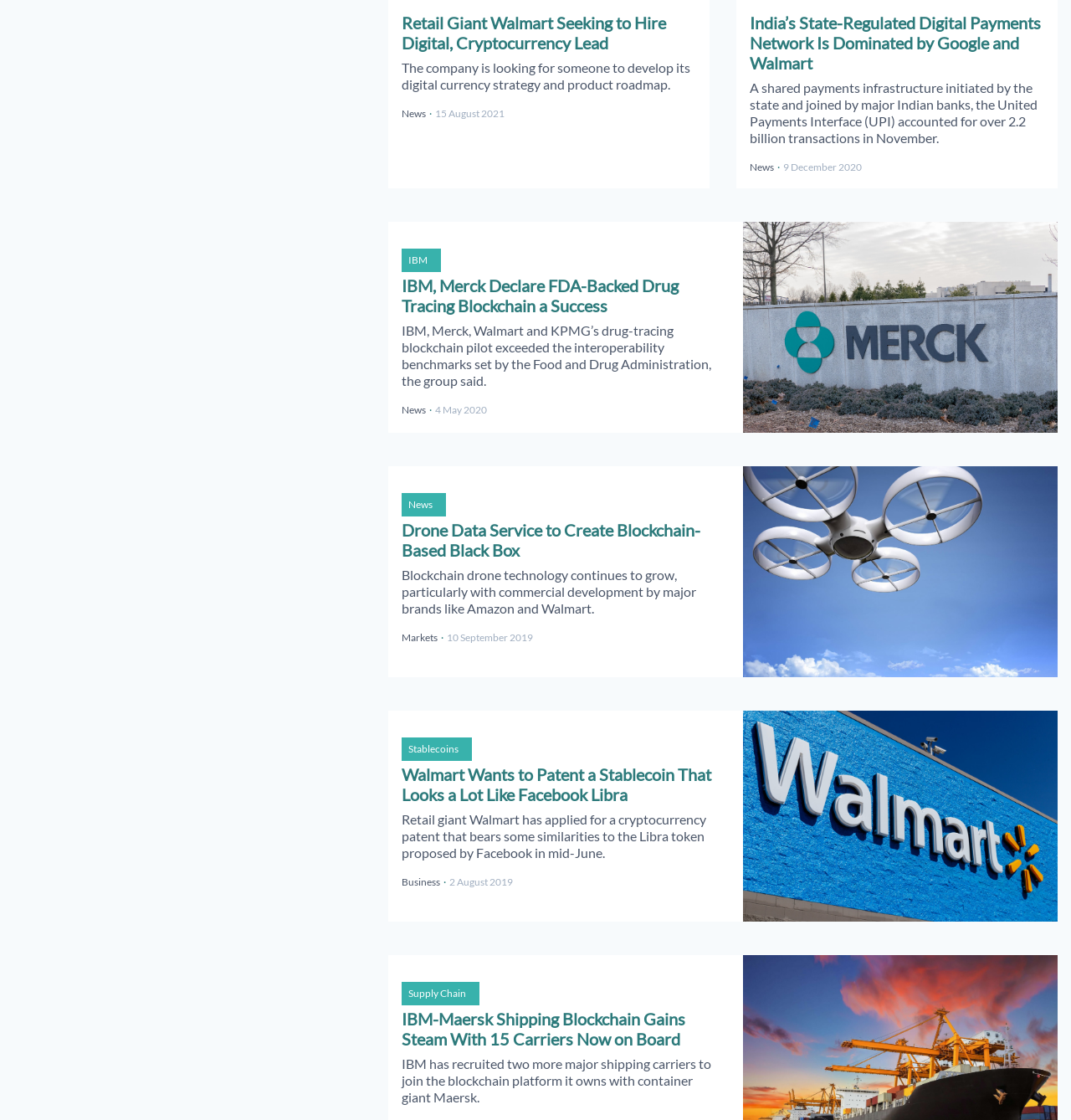Using the given element description, provide the bounding box coordinates (top-left x, top-left y, bottom-right x, bottom-right y) for the corresponding UI element in the screenshot: Supply Chain

[0.375, 0.876, 0.448, 0.897]